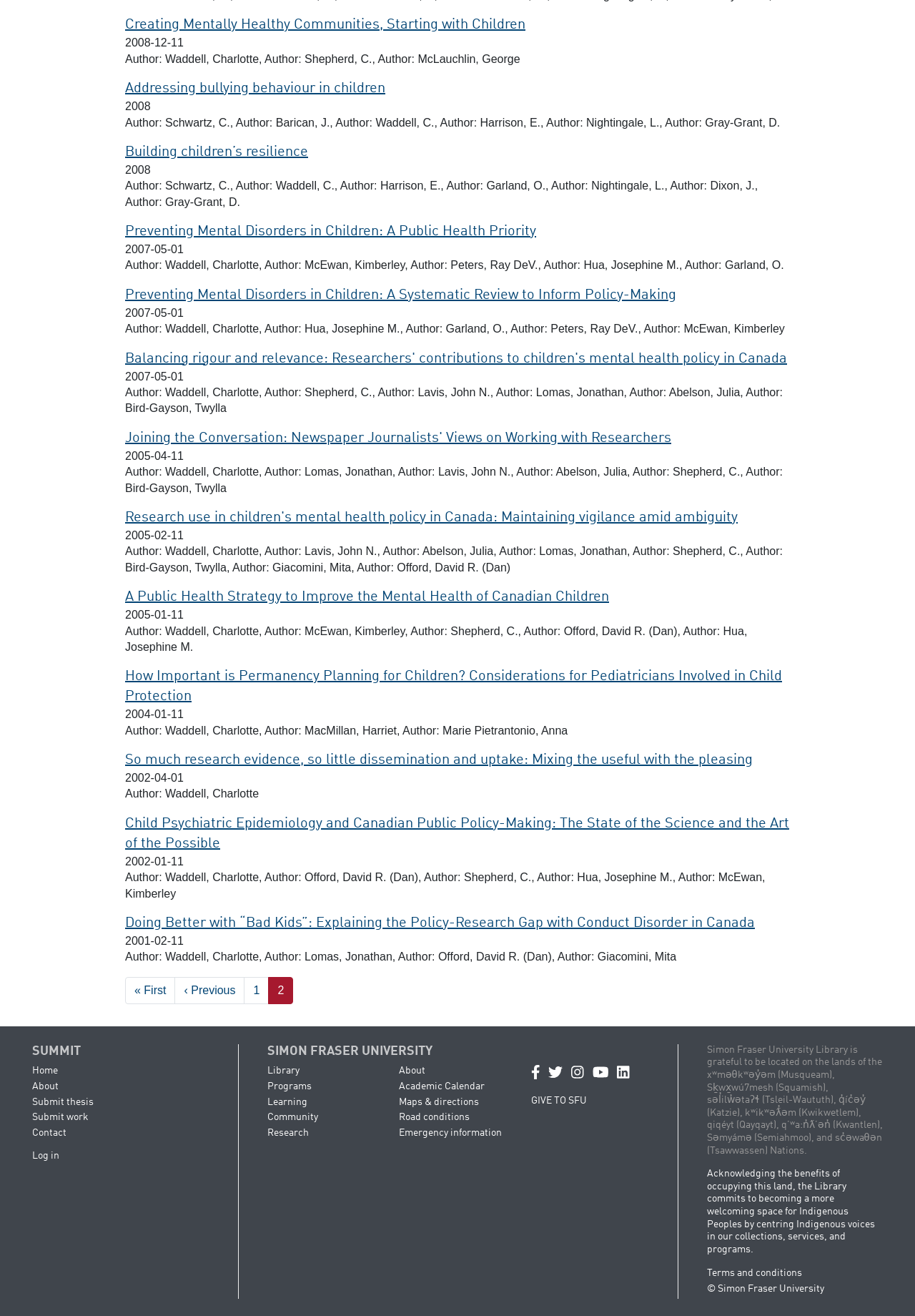Please locate the bounding box coordinates of the element that should be clicked to complete the given instruction: "View the 'About' page".

[0.035, 0.822, 0.064, 0.829]